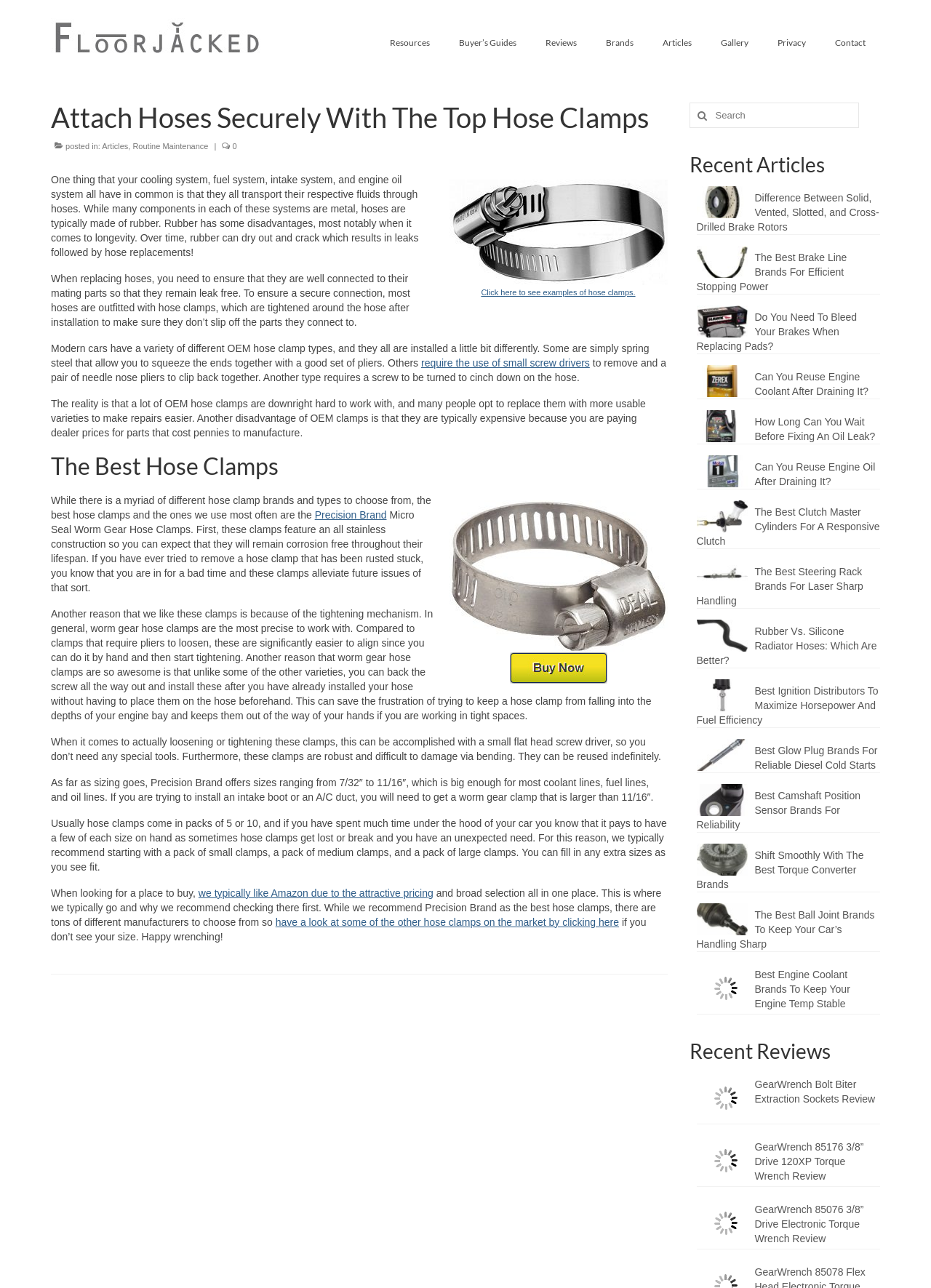Using the information in the image, could you please answer the following question in detail:
What is the recommended brand of hose clamps?

The recommended brand of hose clamps can be determined by reading the sentence 'While there is a myriad of different hose clamp brands and types to choose from, the best hose clamps and the ones we use most often are the Precision Brand Micro Seal Worm Gear Hose Clamps.' which indicates that the recommended brand of hose clamps is Precision Brand.